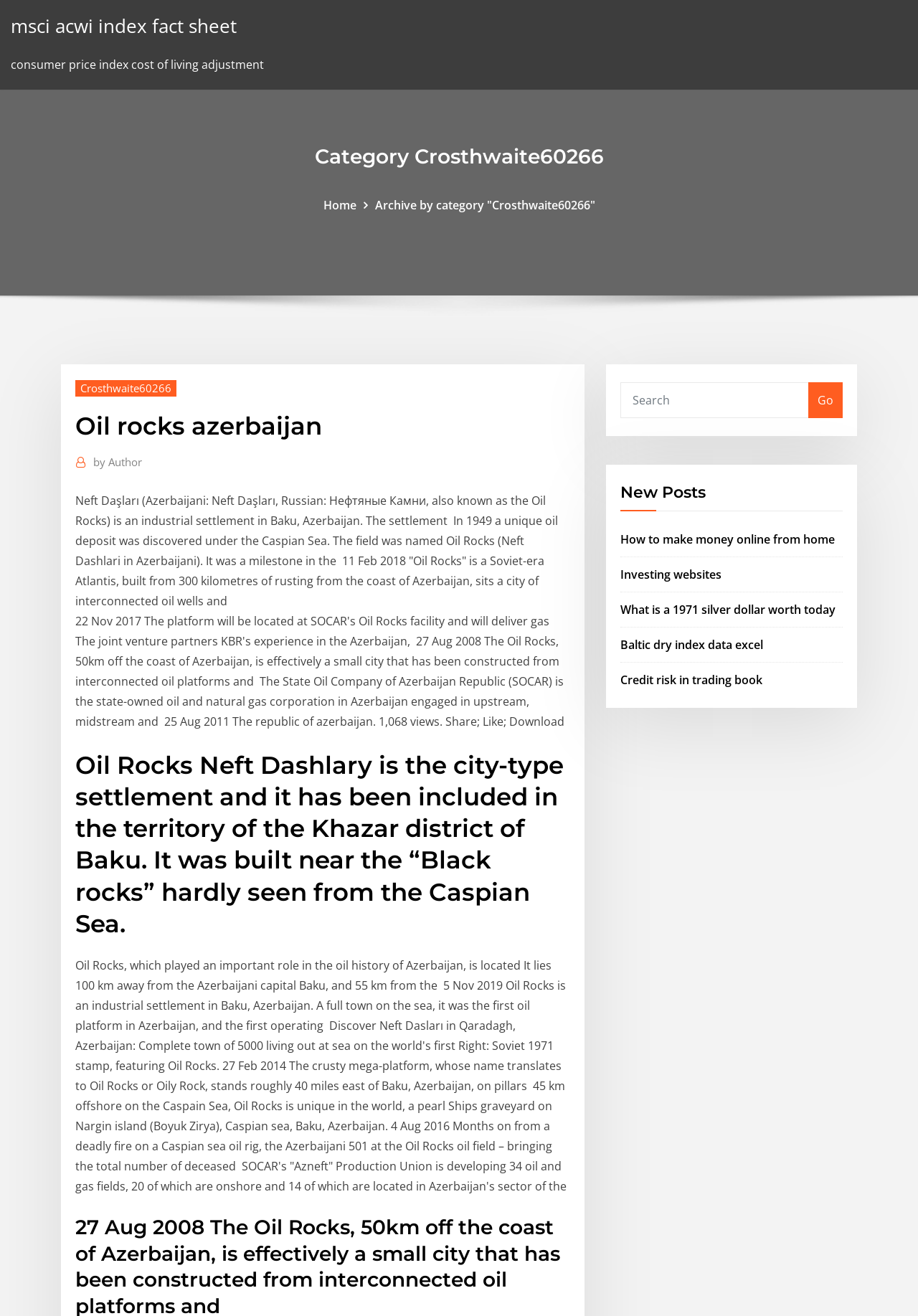Locate the bounding box coordinates of the clickable region to complete the following instruction: "View the MSCI ACWI index fact sheet."

[0.012, 0.01, 0.258, 0.029]